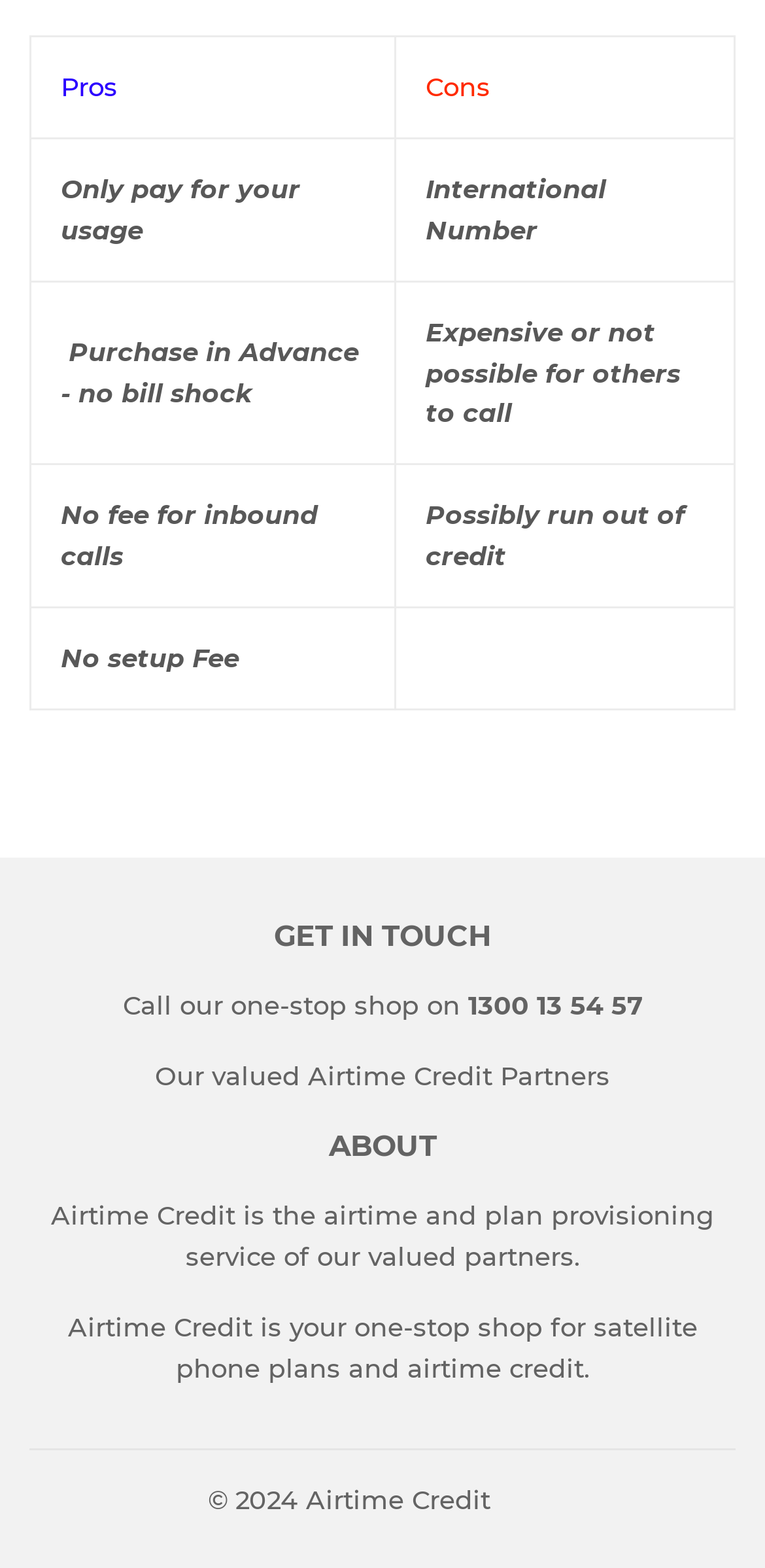Using the image as a reference, answer the following question in as much detail as possible:
What is the copyright year?

I found the copyright year by examining the StaticText element at the bottom of the page that says '© 2024'.